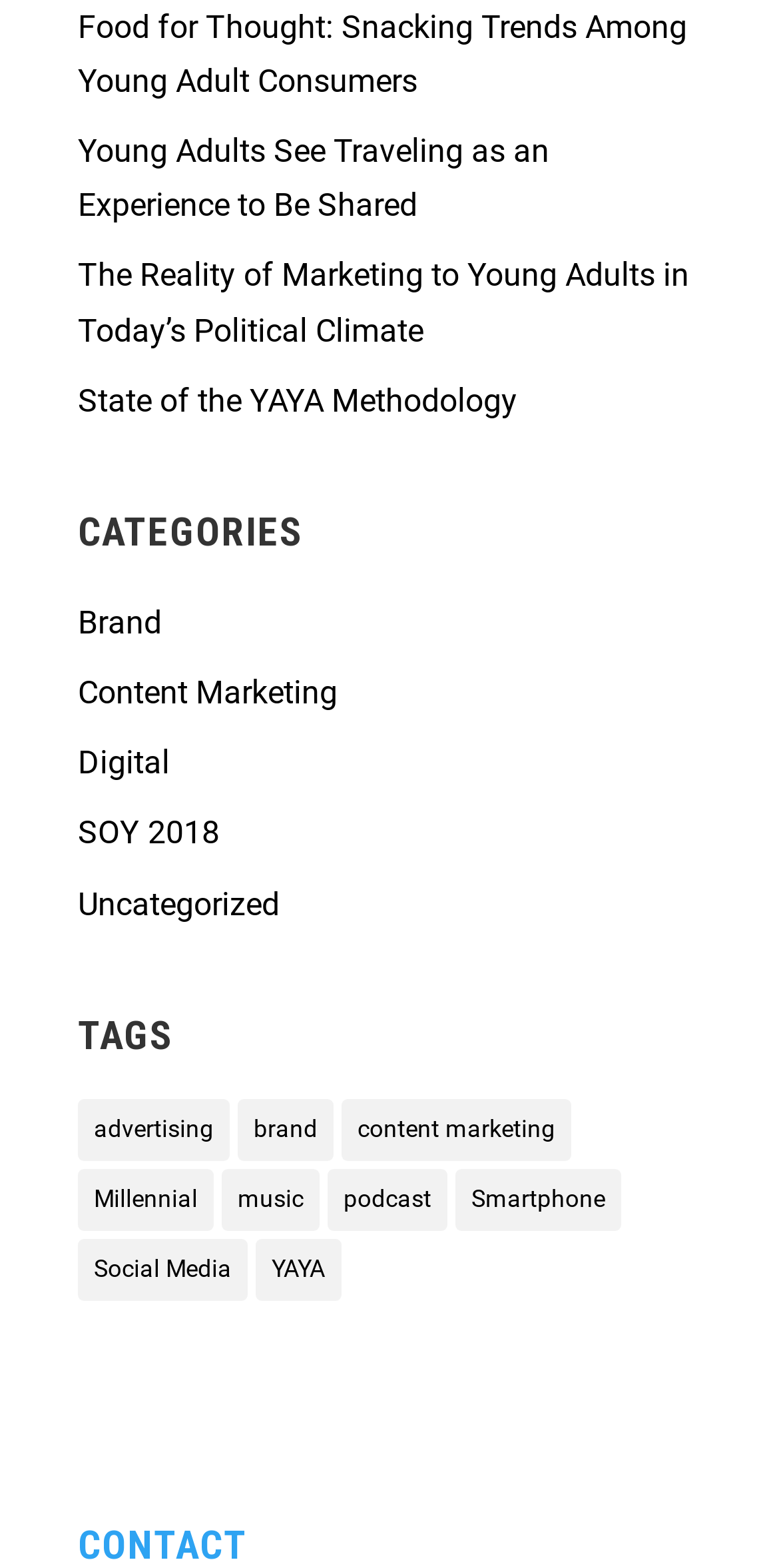How many items are there under 'Digital'?
Look at the image and respond to the question as thoroughly as possible.

I looked at the link 'Digital' under the 'CATEGORIES' heading, but it does not specify the number of items under it, so I cannot determine the exact number.